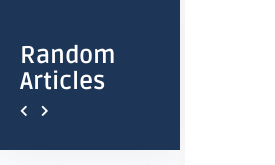Please answer the following question as detailed as possible based on the image: 
How many arrows are presented below the title?

According to the caption, two arrows are presented below the title, indicating that users can navigate between different articles, with a possibility of left and right scrolling.